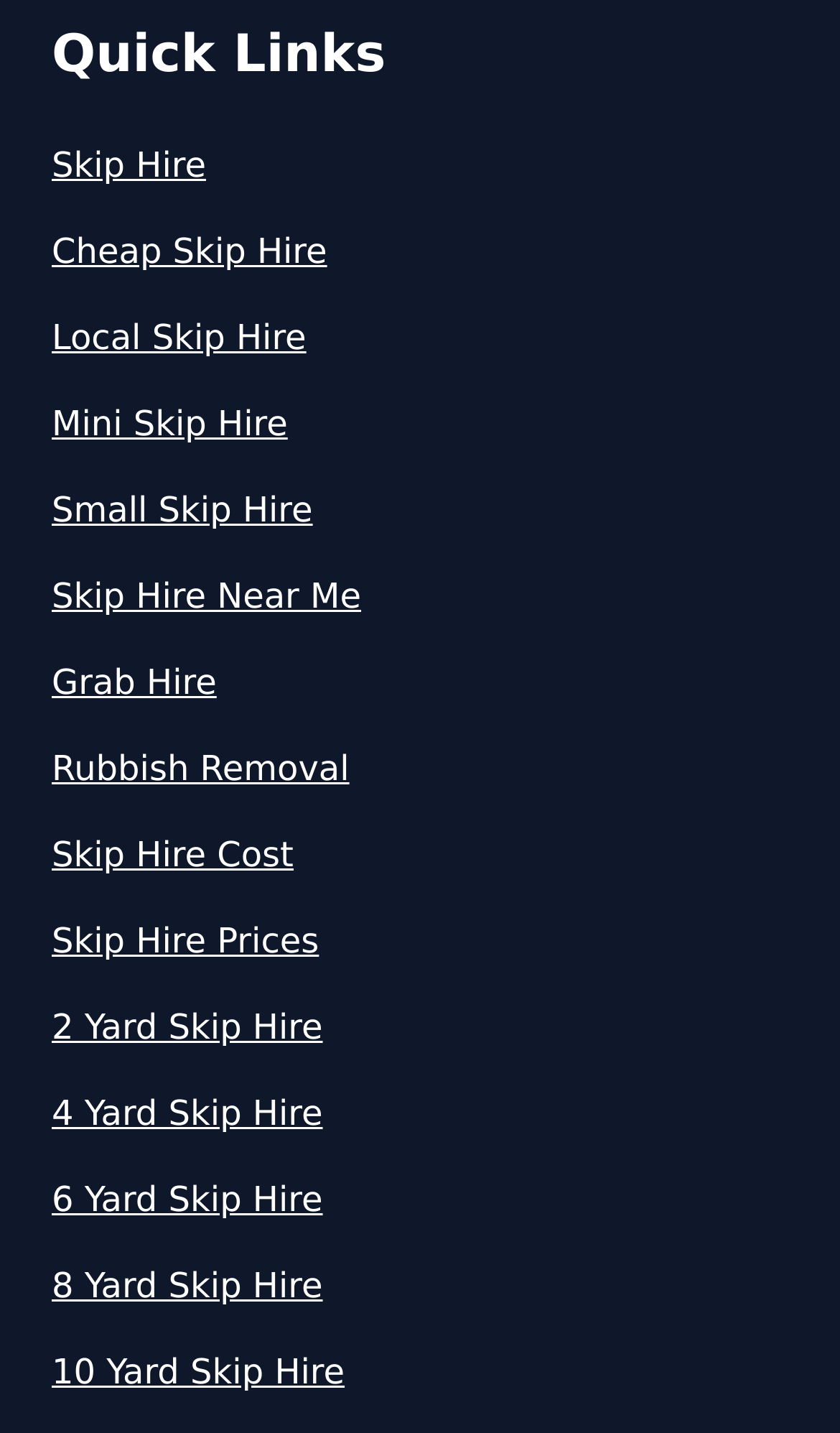Use a single word or phrase to answer the question: How many Yard Skip Hire links are there?

4